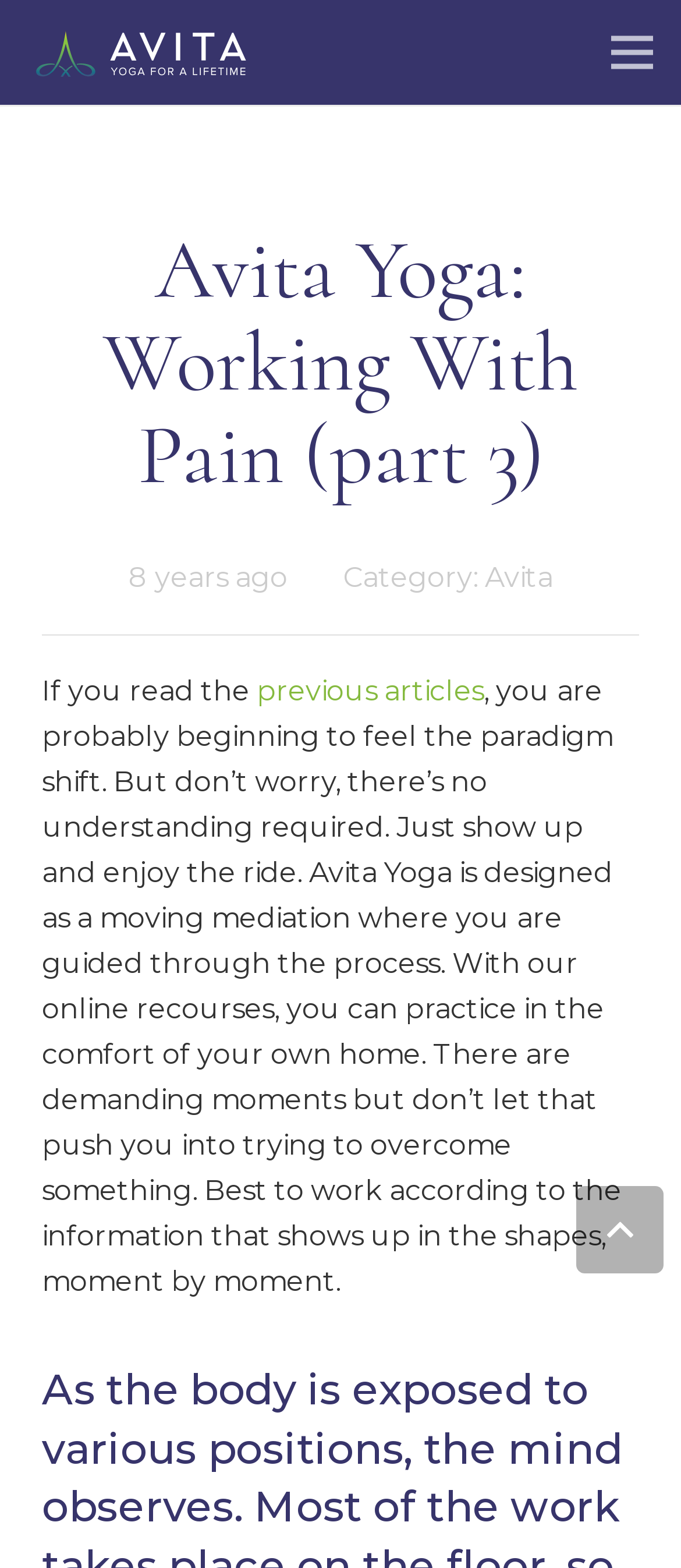What is the date of the article? Examine the screenshot and reply using just one word or a brief phrase.

19 June 2016